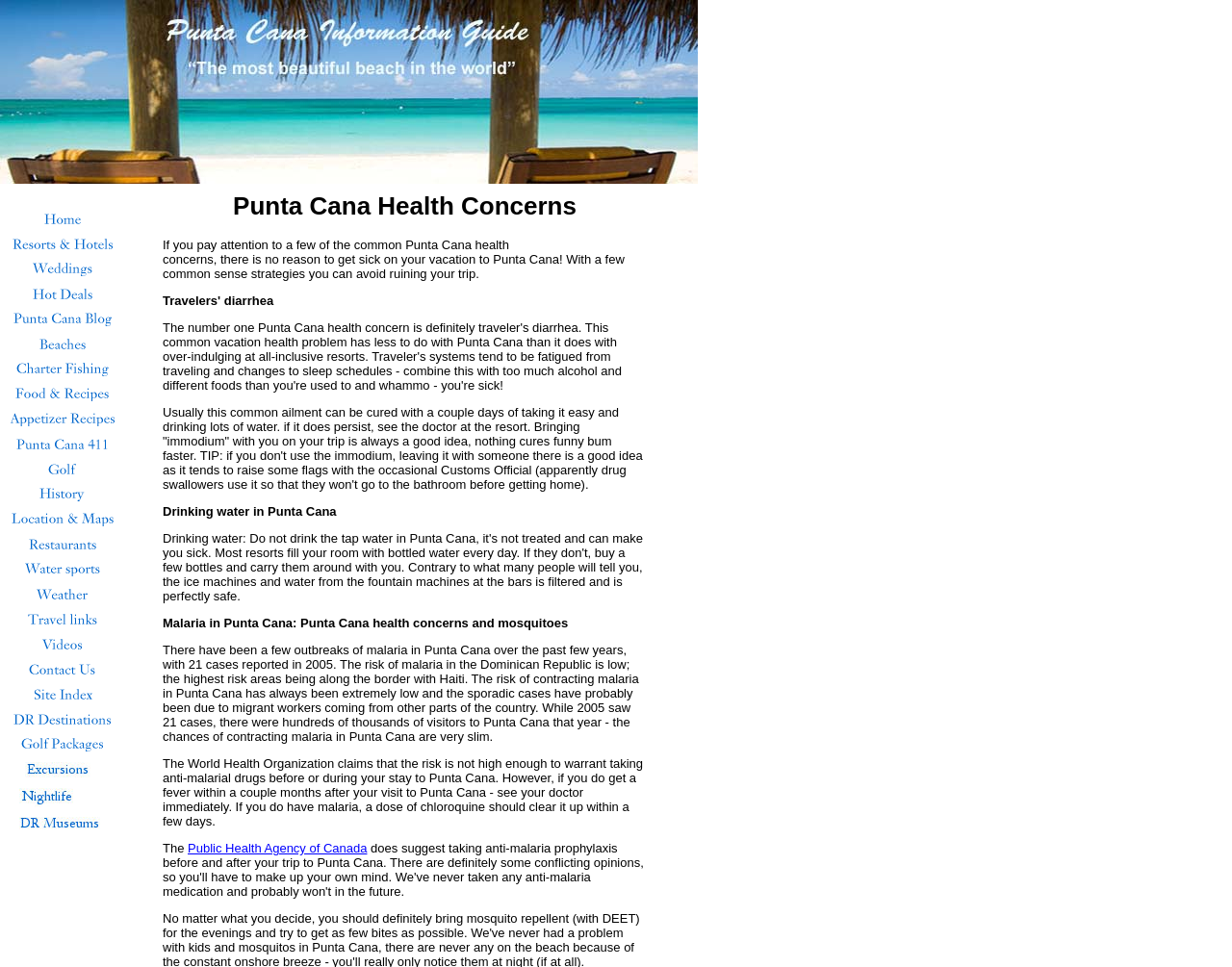Provide a one-word or brief phrase answer to the question:
Is malaria a high risk in Punta Cana?

No